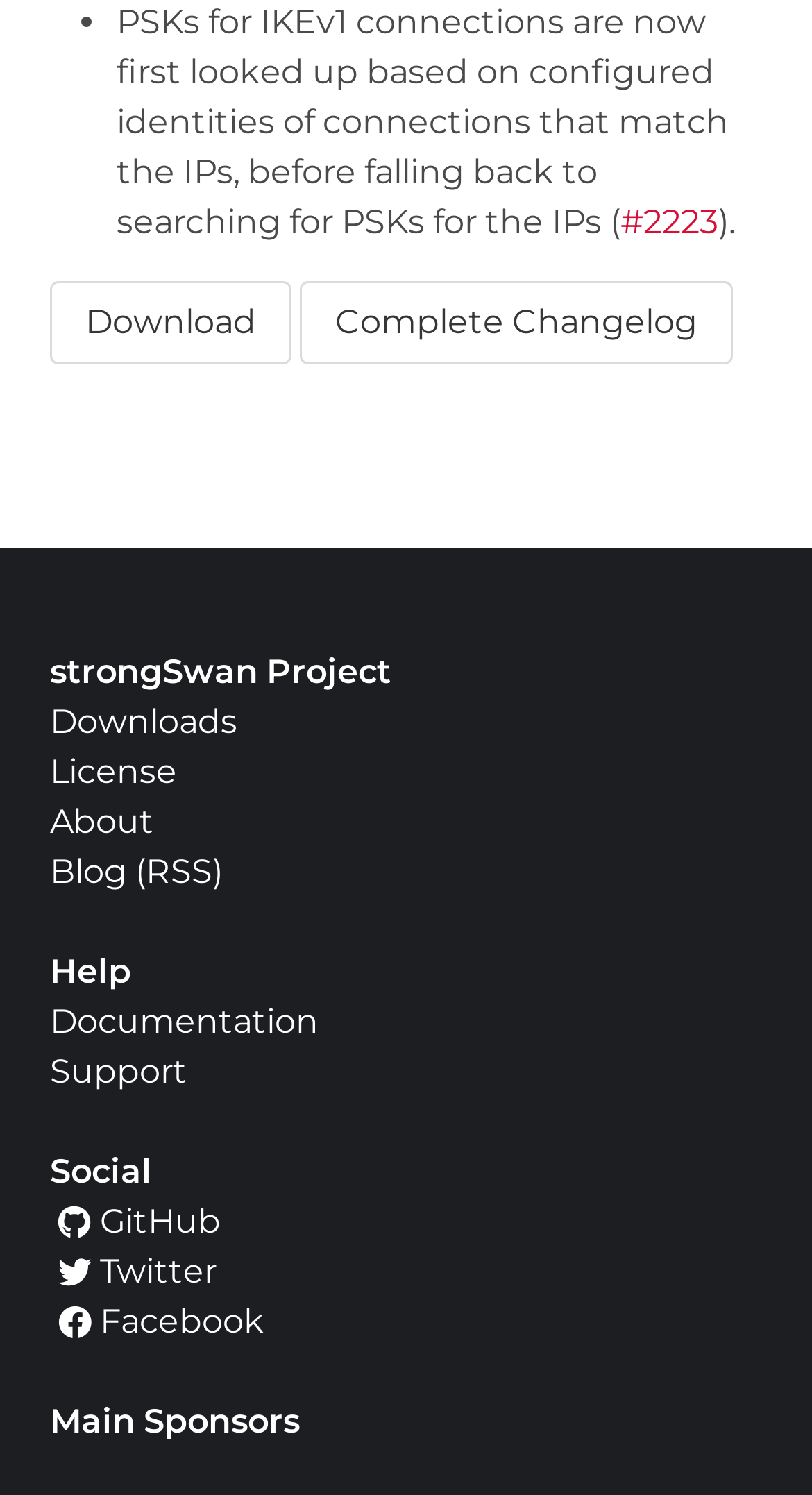Using the webpage screenshot and the element description Complete Changelog, determine the bounding box coordinates. Specify the coordinates in the format (top-left x, top-left y, bottom-right x, bottom-right y) with values ranging from 0 to 1.

[0.369, 0.182, 0.903, 0.237]